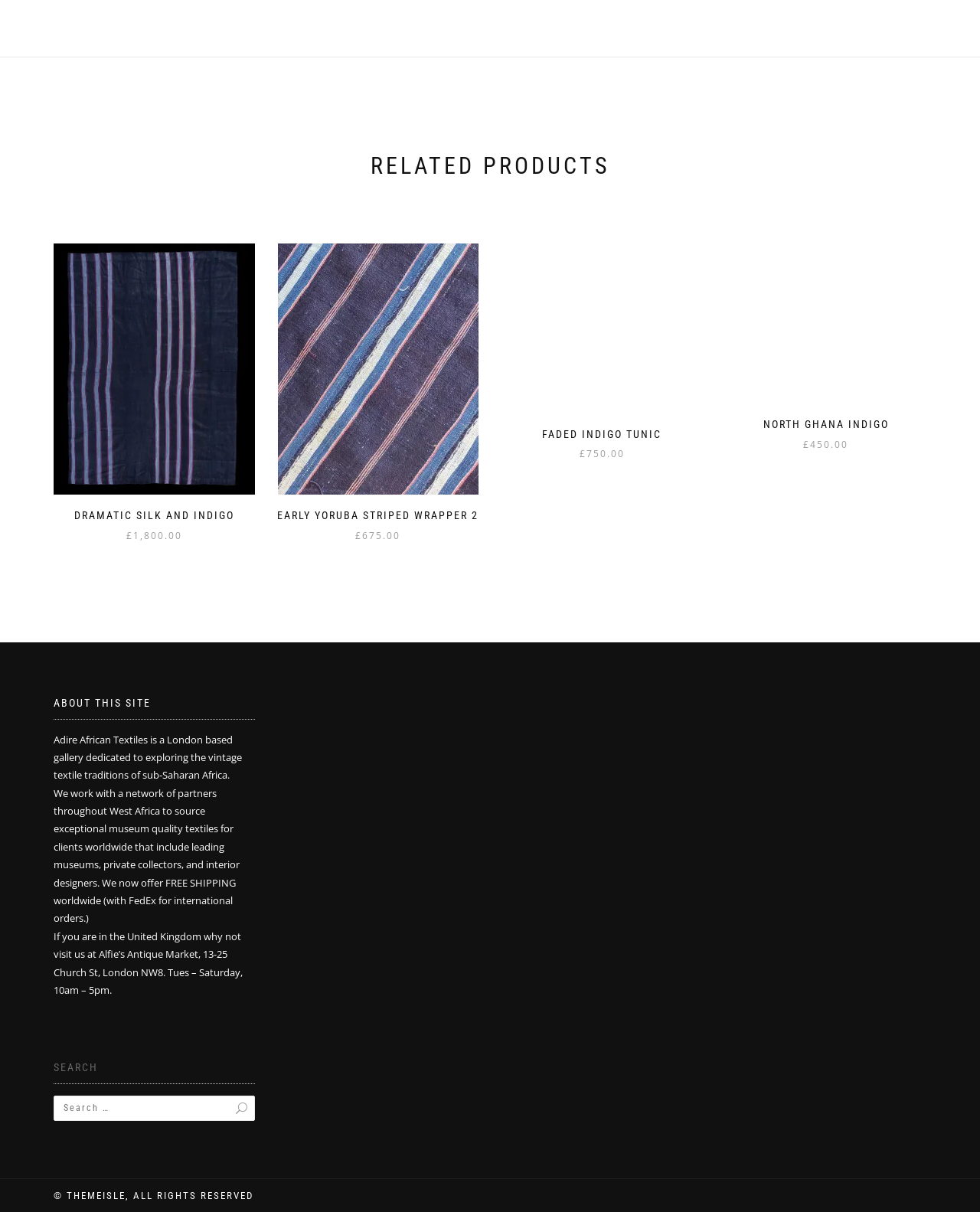Identify and provide the bounding box for the element described by: "name="s" placeholder="Search …"".

[0.055, 0.904, 0.26, 0.925]